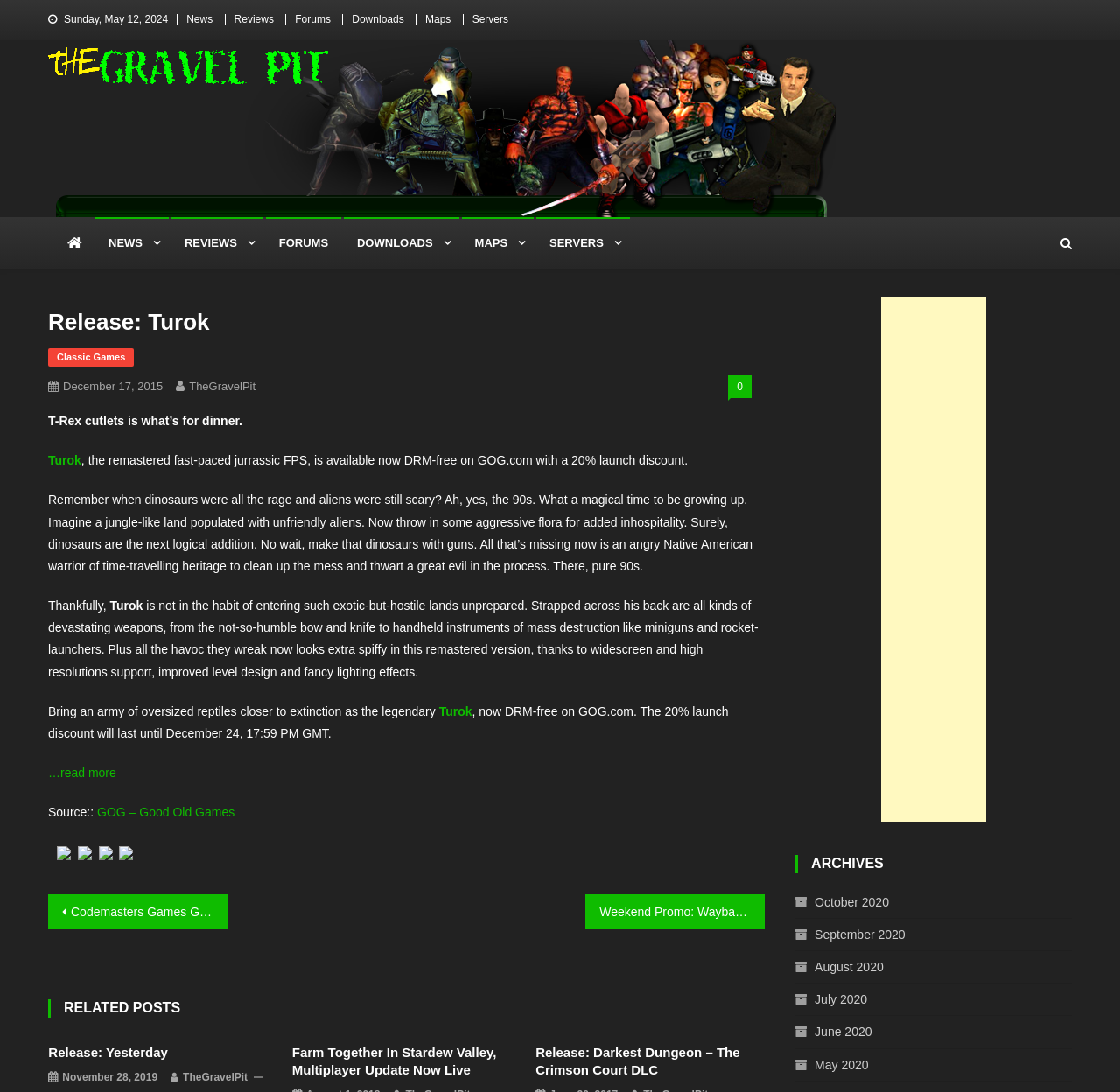What is the name of the website mentioned in the article?
Please use the image to deliver a detailed and complete answer.

I found the name of the website by reading the article, where I saw a link element with the content 'GOG – Good Old Games'.